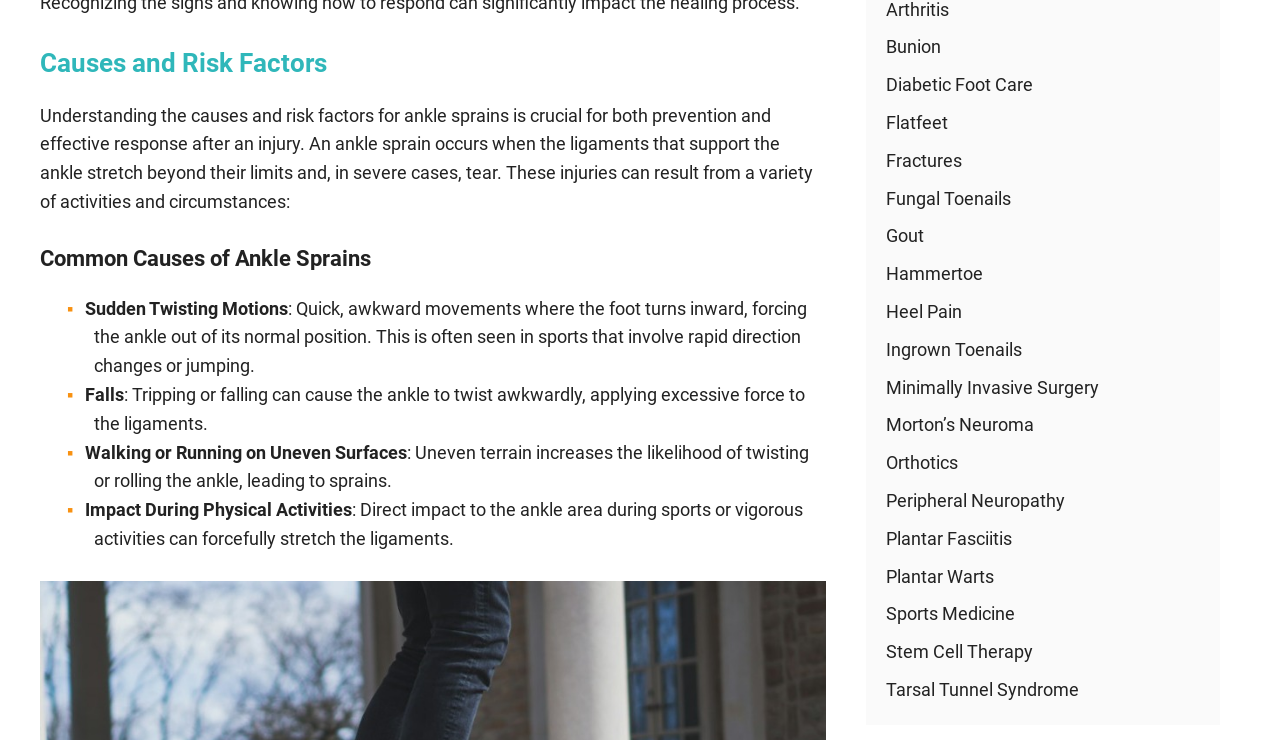For the element described, predict the bounding box coordinates as (top-left x, top-left y, bottom-right x, bottom-right y). All values should be between 0 and 1. Element description: Heel Pain

[0.692, 0.407, 0.752, 0.435]